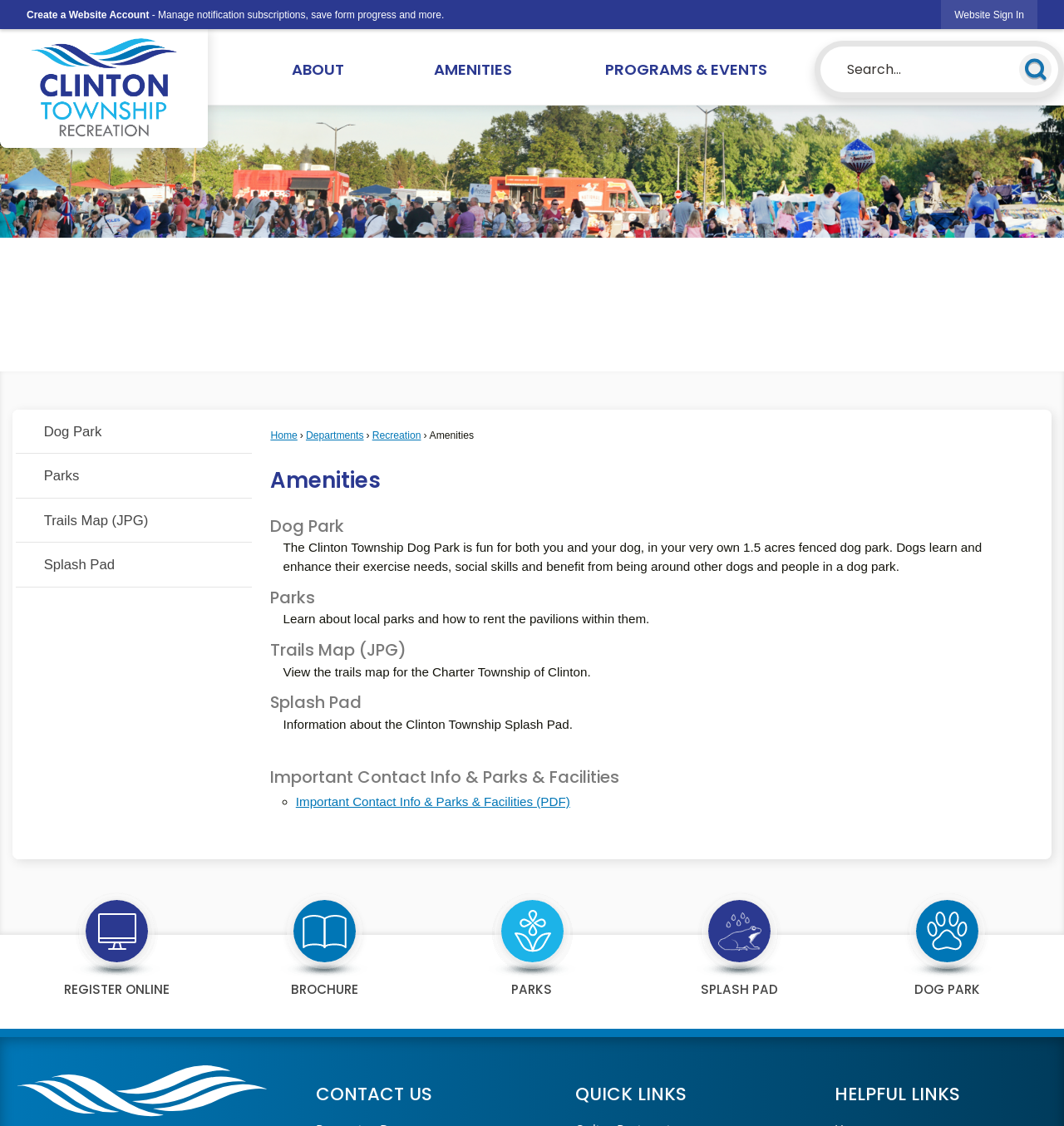What is the main topic of this webpage?
Please provide a single word or phrase answer based on the image.

Amenities